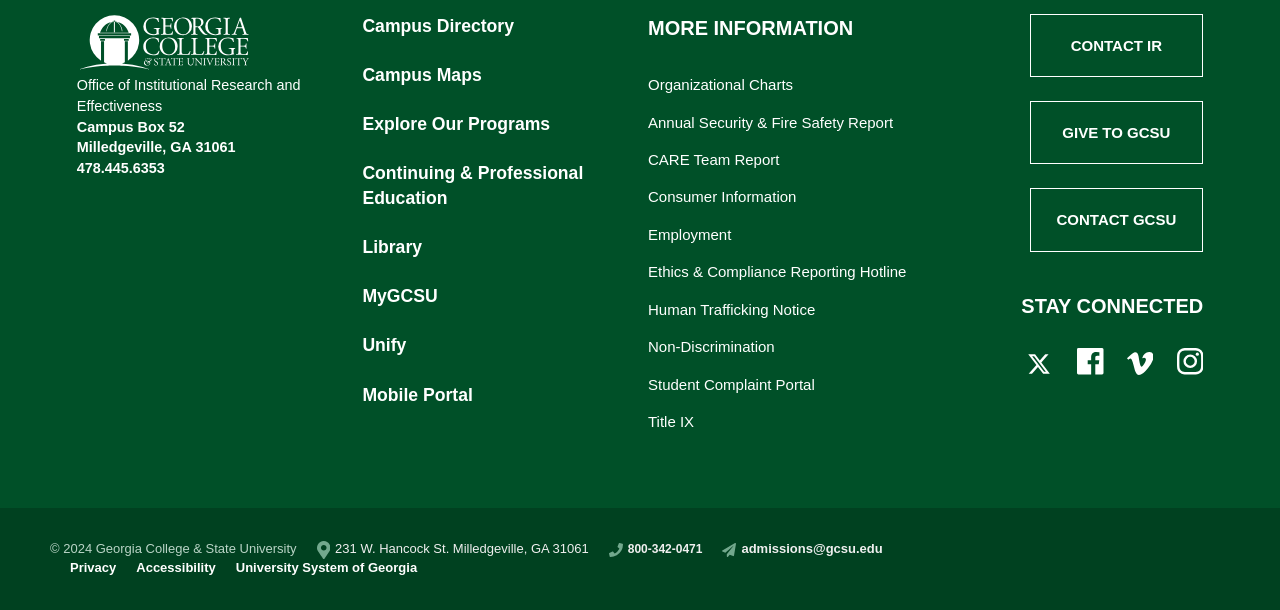Determine the bounding box for the UI element described here: "Organizational Charts".

[0.506, 0.125, 0.62, 0.154]